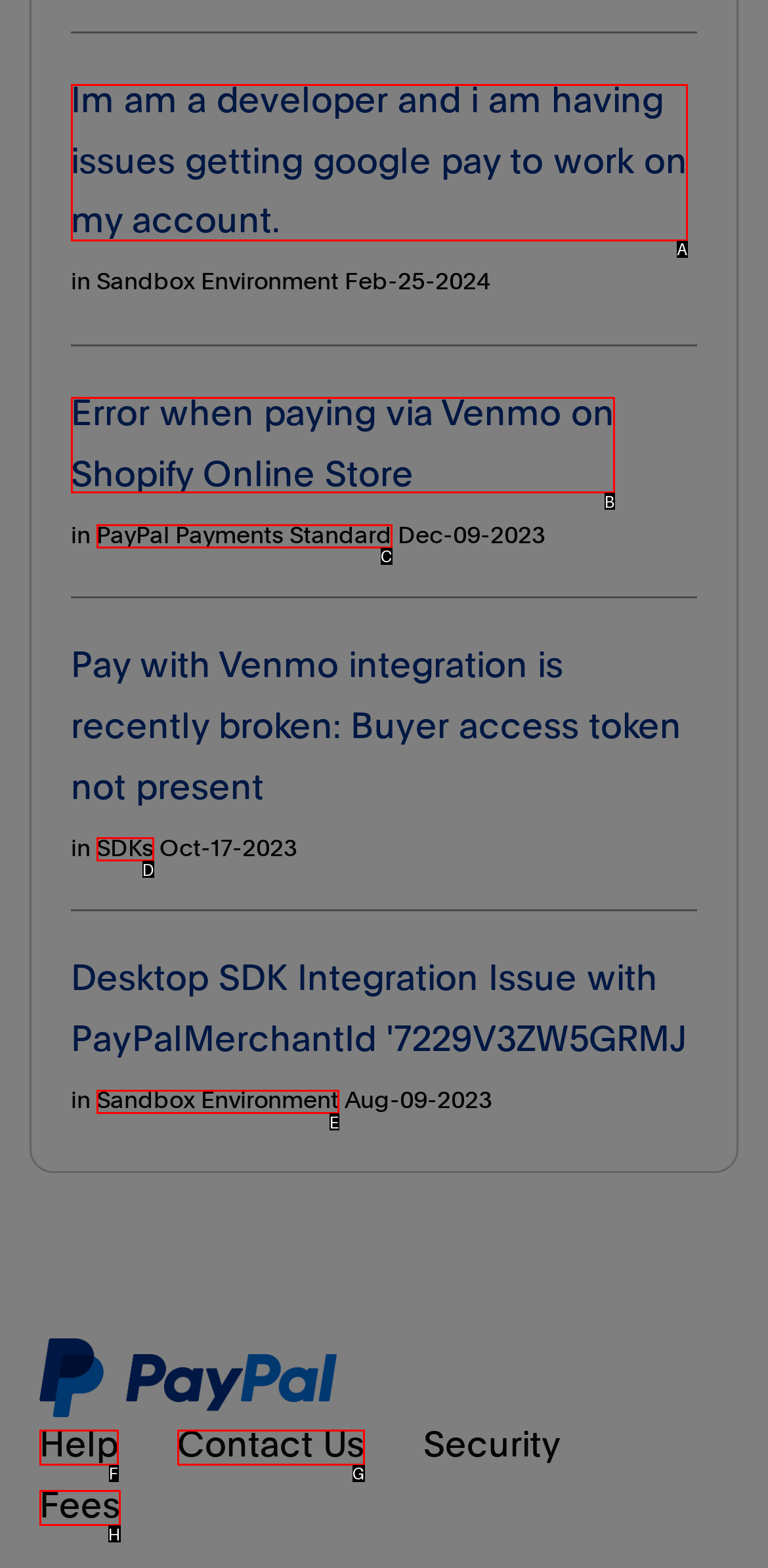Please identify the UI element that matches the description: PayPal Payments Standard
Respond with the letter of the correct option.

C